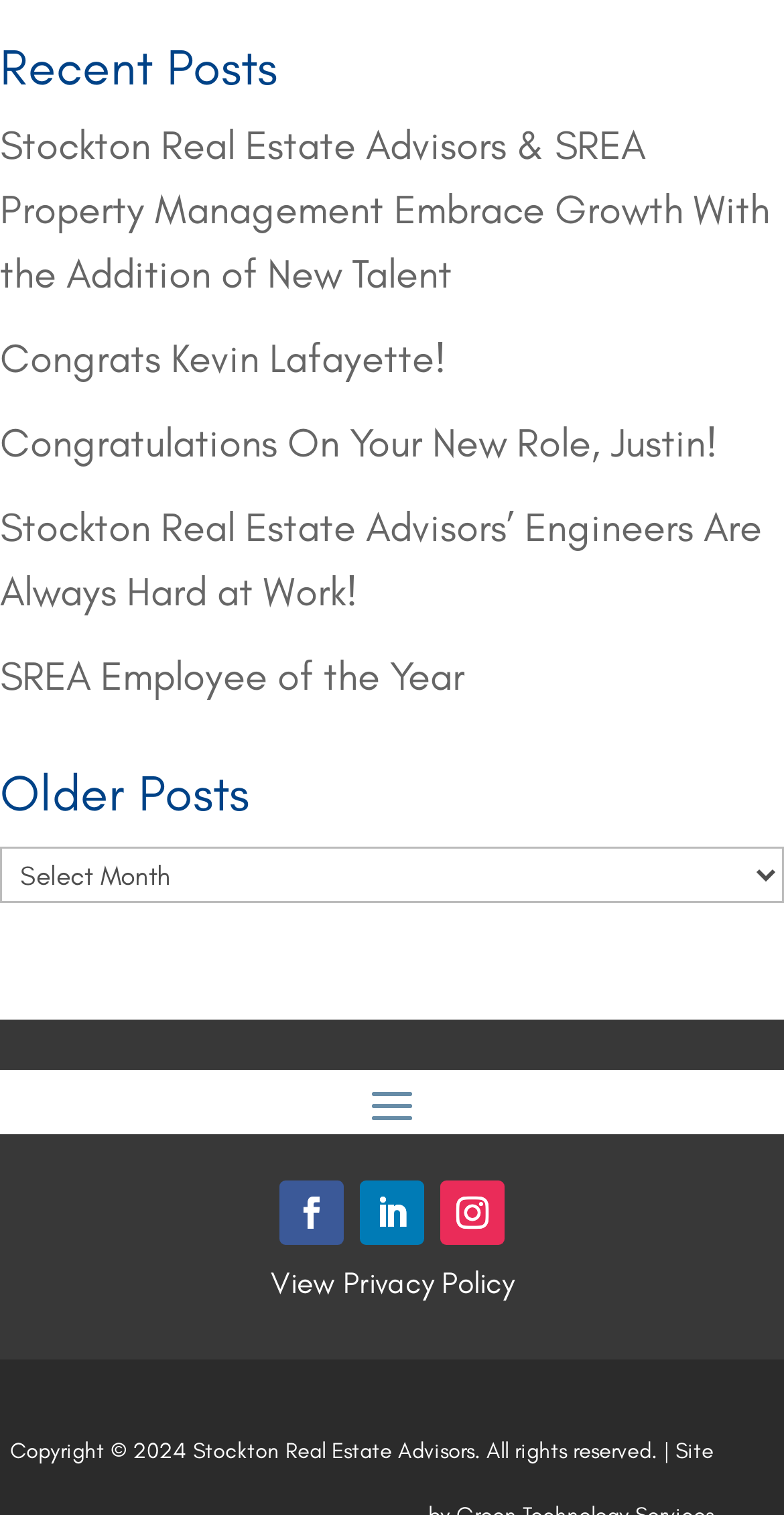Use a single word or phrase to answer the question: 
What is the text of the static text element at the bottom?

View Privacy Policy